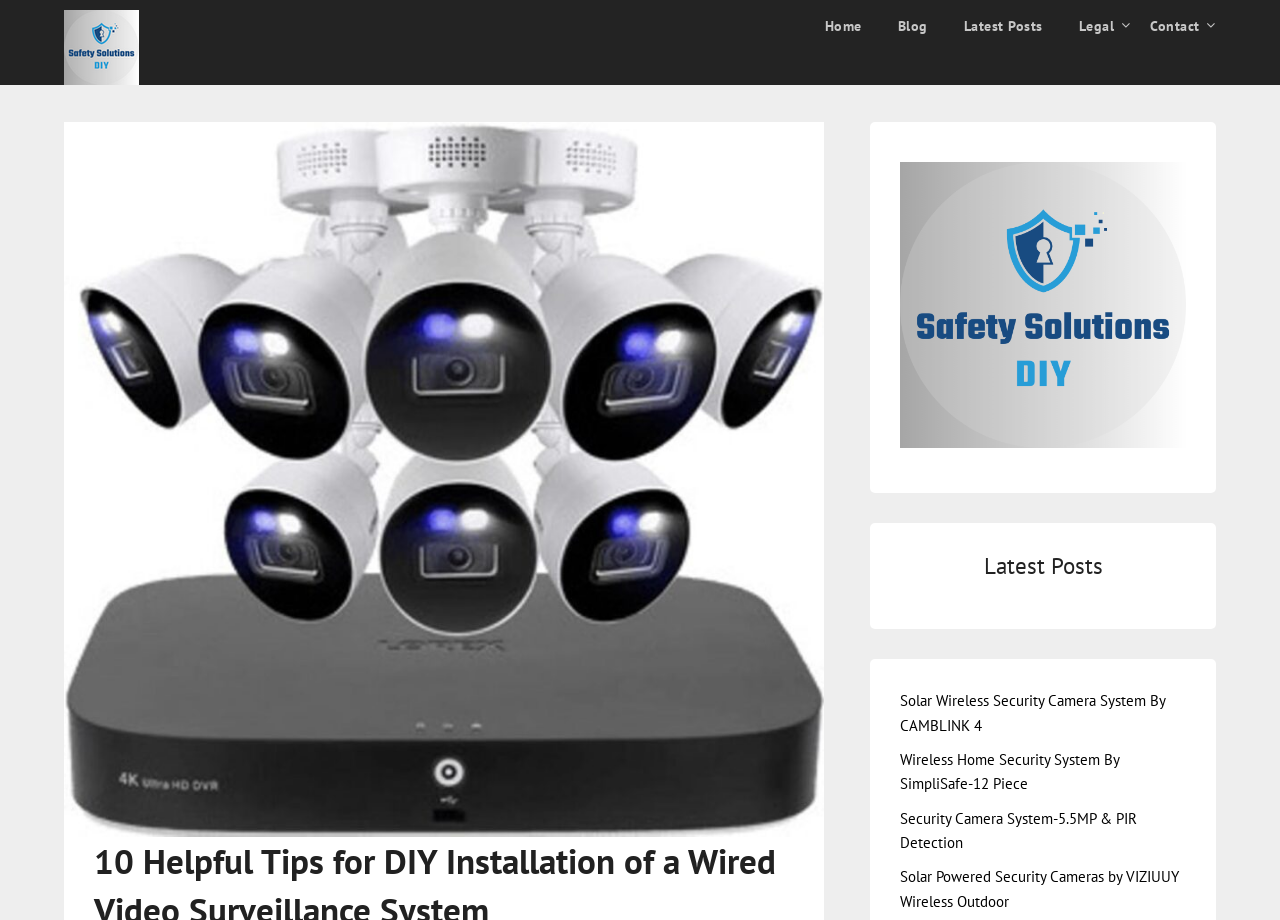Could you provide the bounding box coordinates for the portion of the screen to click to complete this instruction: "view Solar Wireless Security Camera System By CAMBLINK 4"?

[0.703, 0.751, 0.911, 0.798]